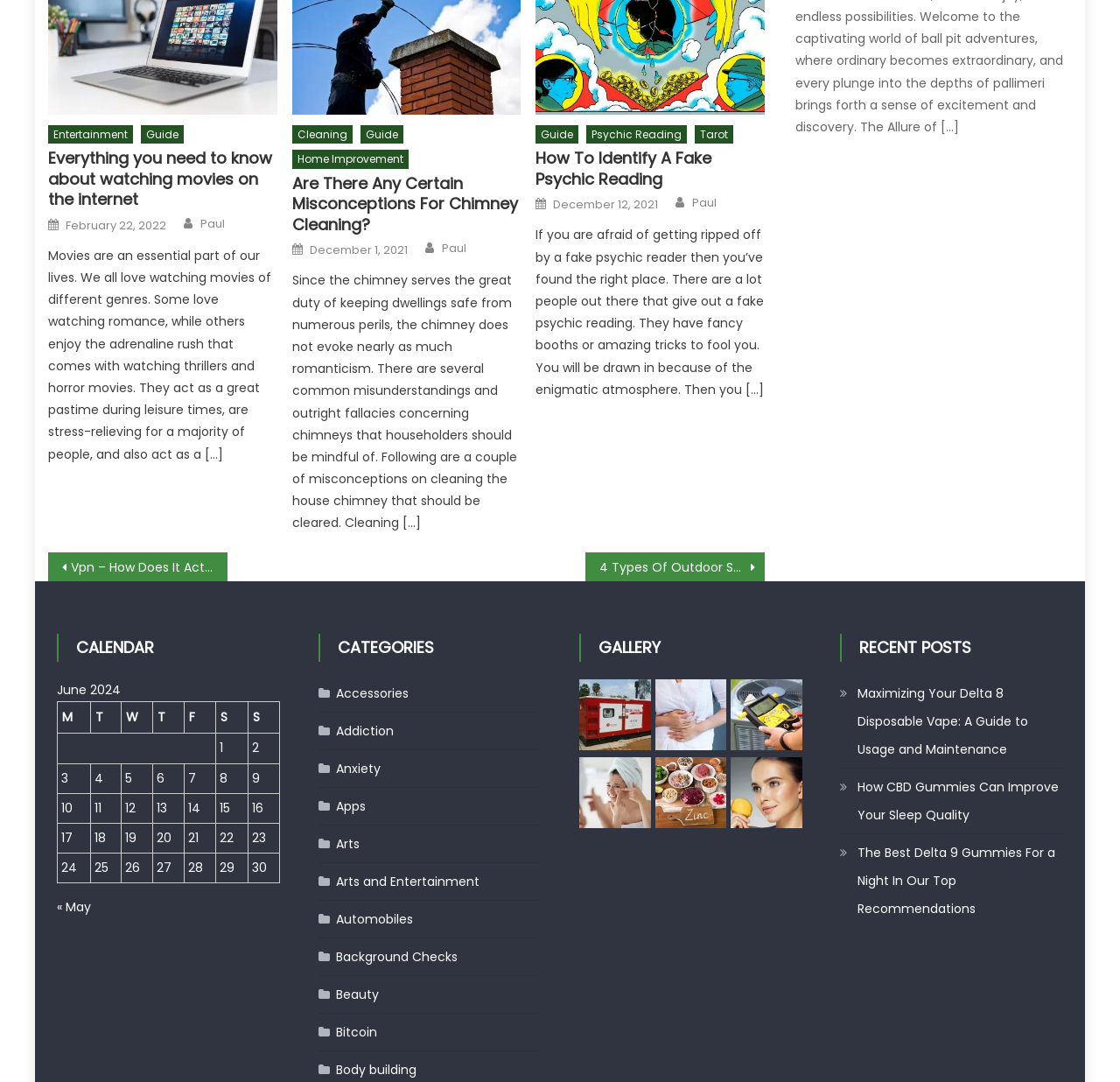Given the description of the UI element: "Arts and Entertainment", predict the bounding box coordinates in the form of [left, top, right, bottom], with each value being a float between 0 and 1.

[0.284, 0.802, 0.428, 0.828]